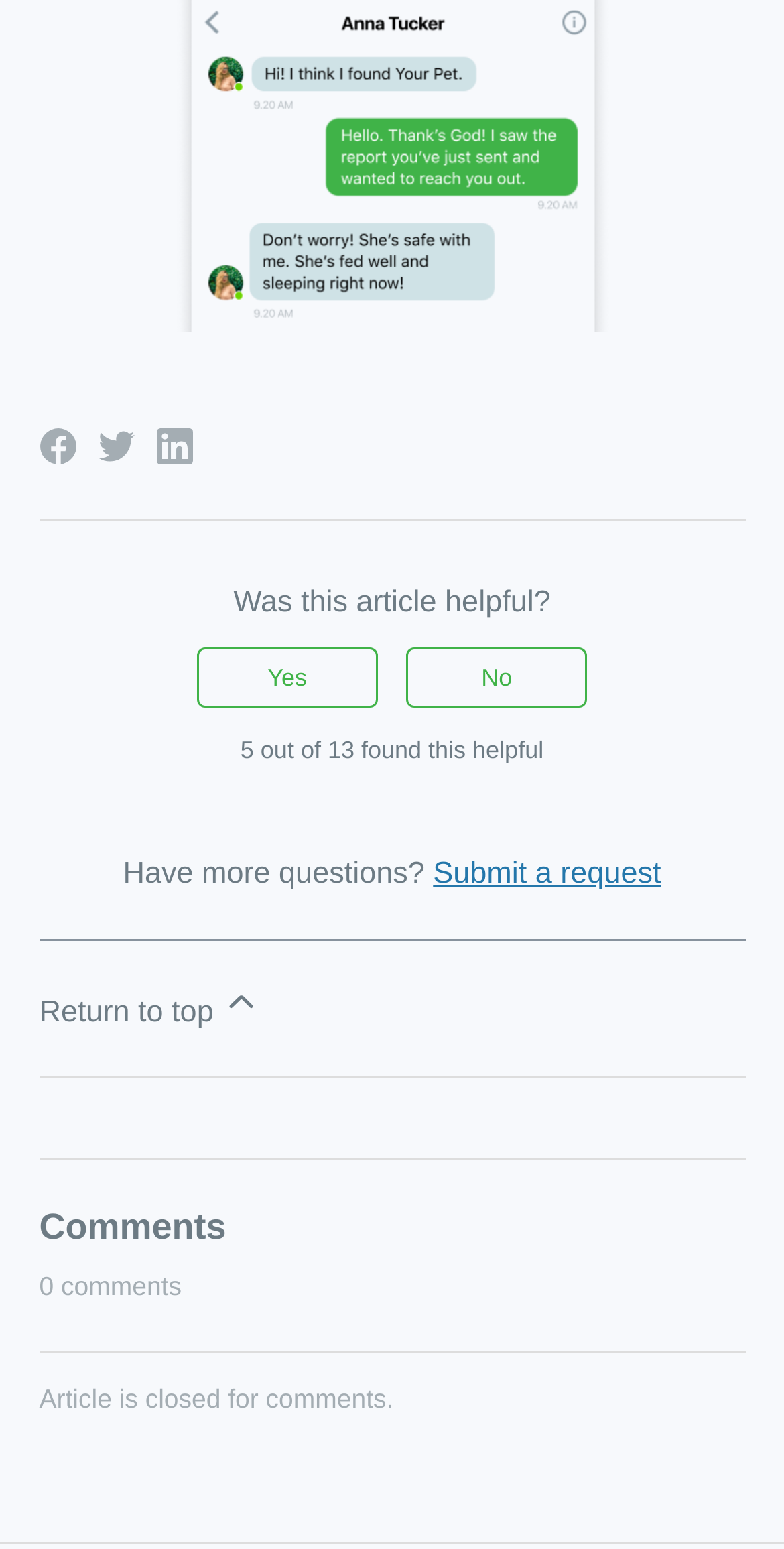Find the bounding box coordinates for the HTML element specified by: "aria-label="Facebook"".

[0.05, 0.276, 0.096, 0.299]